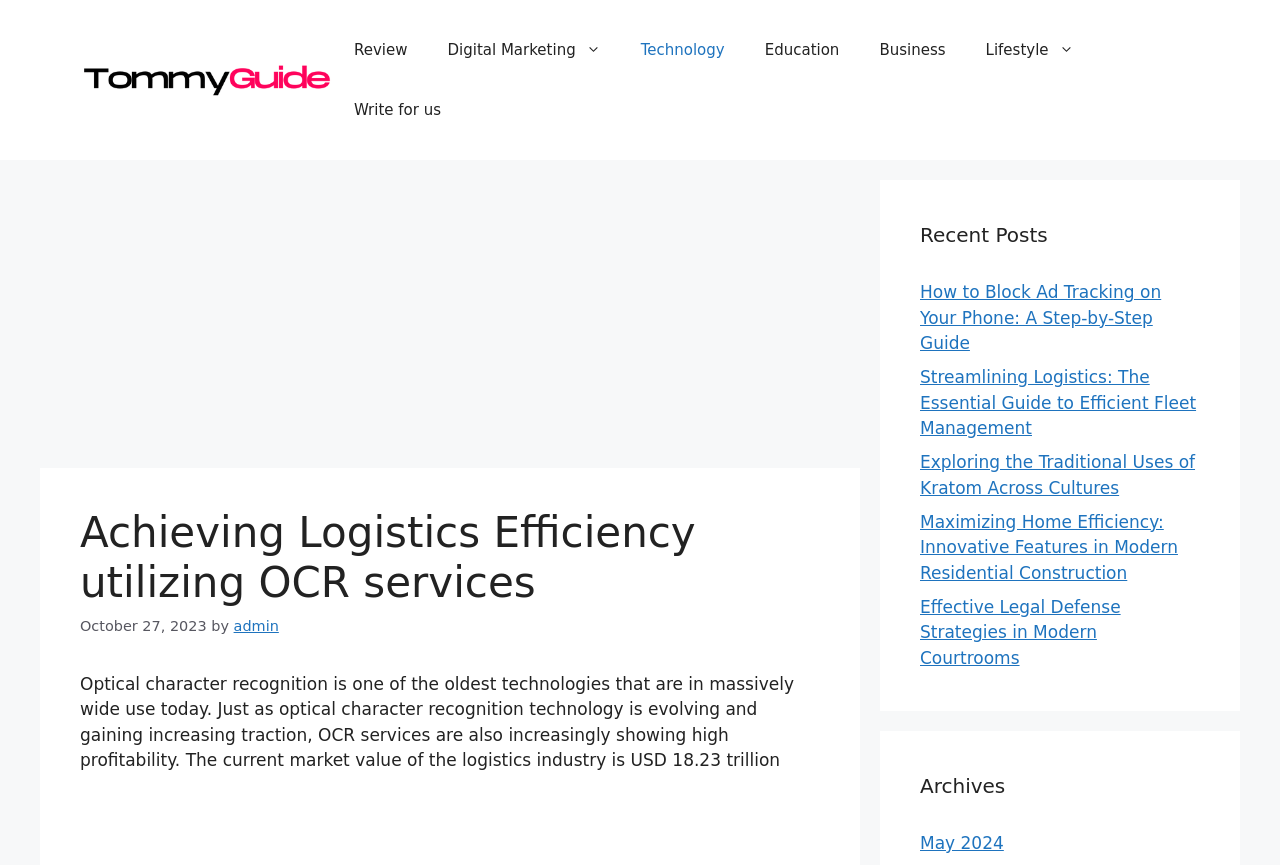Locate the bounding box coordinates of the area to click to fulfill this instruction: "Read the article about 'Streamlining Logistics'". The bounding box should be presented as four float numbers between 0 and 1, in the order [left, top, right, bottom].

[0.719, 0.424, 0.934, 0.506]